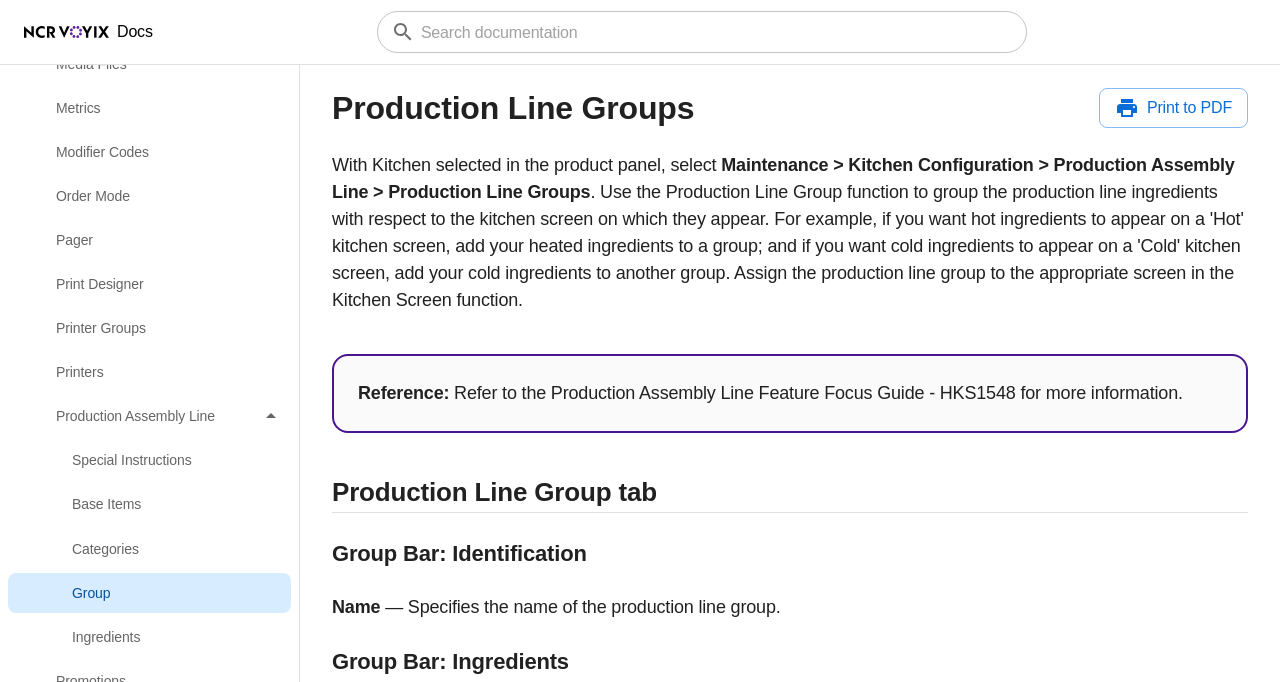Find the bounding box coordinates of the clickable region needed to perform the following instruction: "Go to Load Balancing". The coordinates should be provided as four float numbers between 0 and 1, i.e., [left, top, right, bottom].

[0.006, 0.0, 0.227, 0.059]